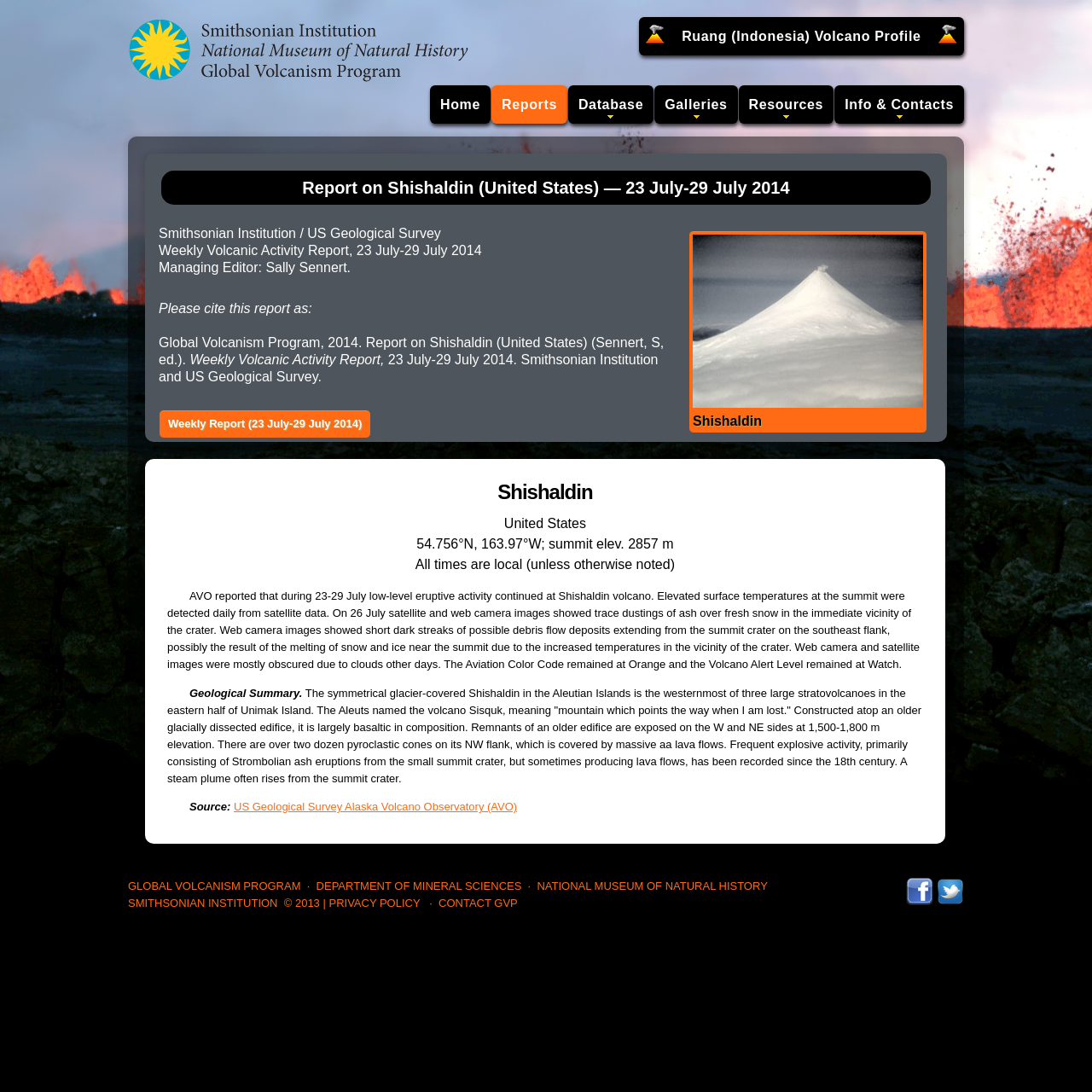Use a single word or phrase to answer the question: 
What is the name of the volcano reported?

Shishaldin